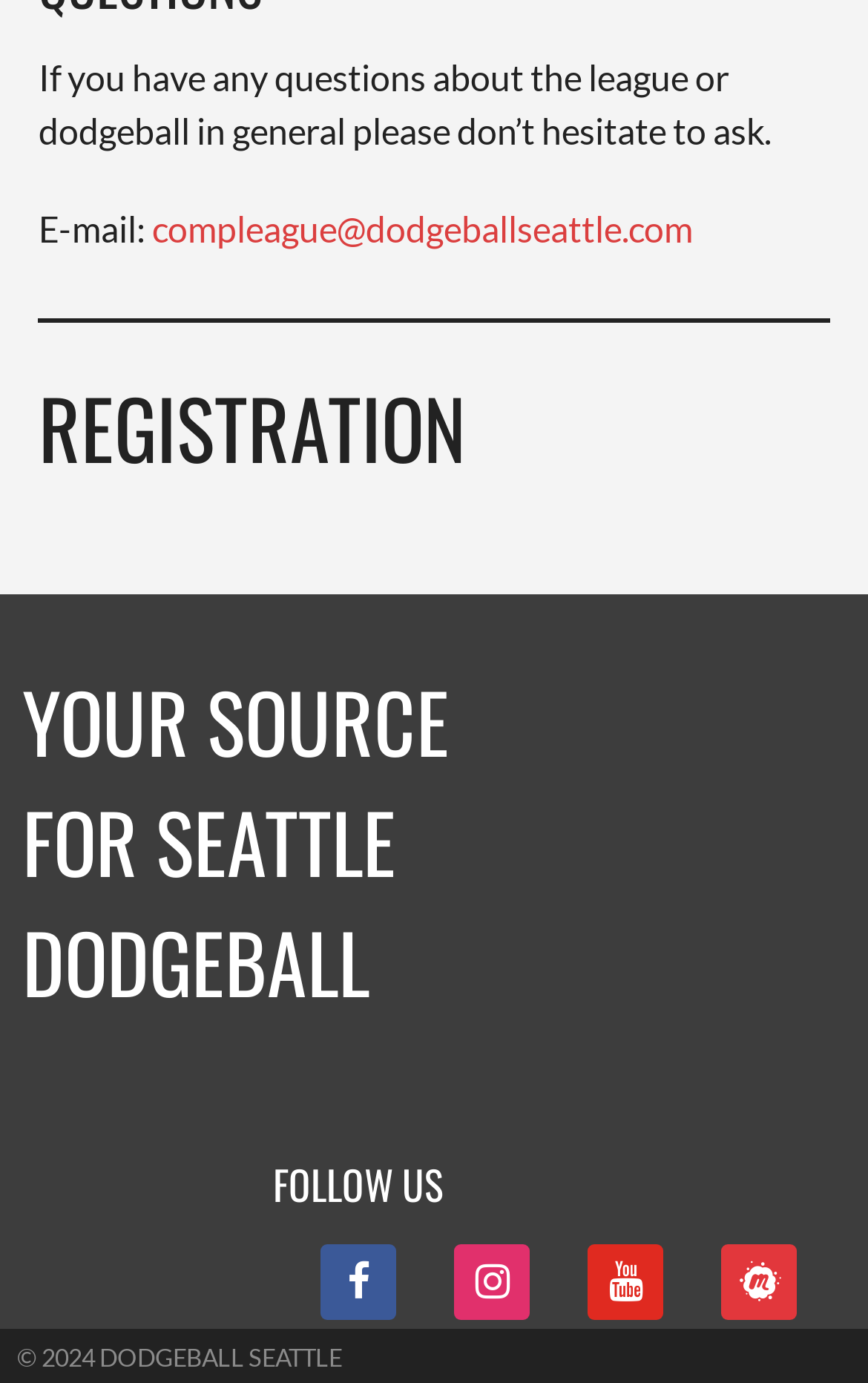What is the year of copyright for Dodgeball Seattle?
Using the image as a reference, answer the question in detail.

The copyright information is located at the bottom of the webpage and reads '© 2024 DODGEBALL SEATTLE', indicating that the year of copyright is 2024.